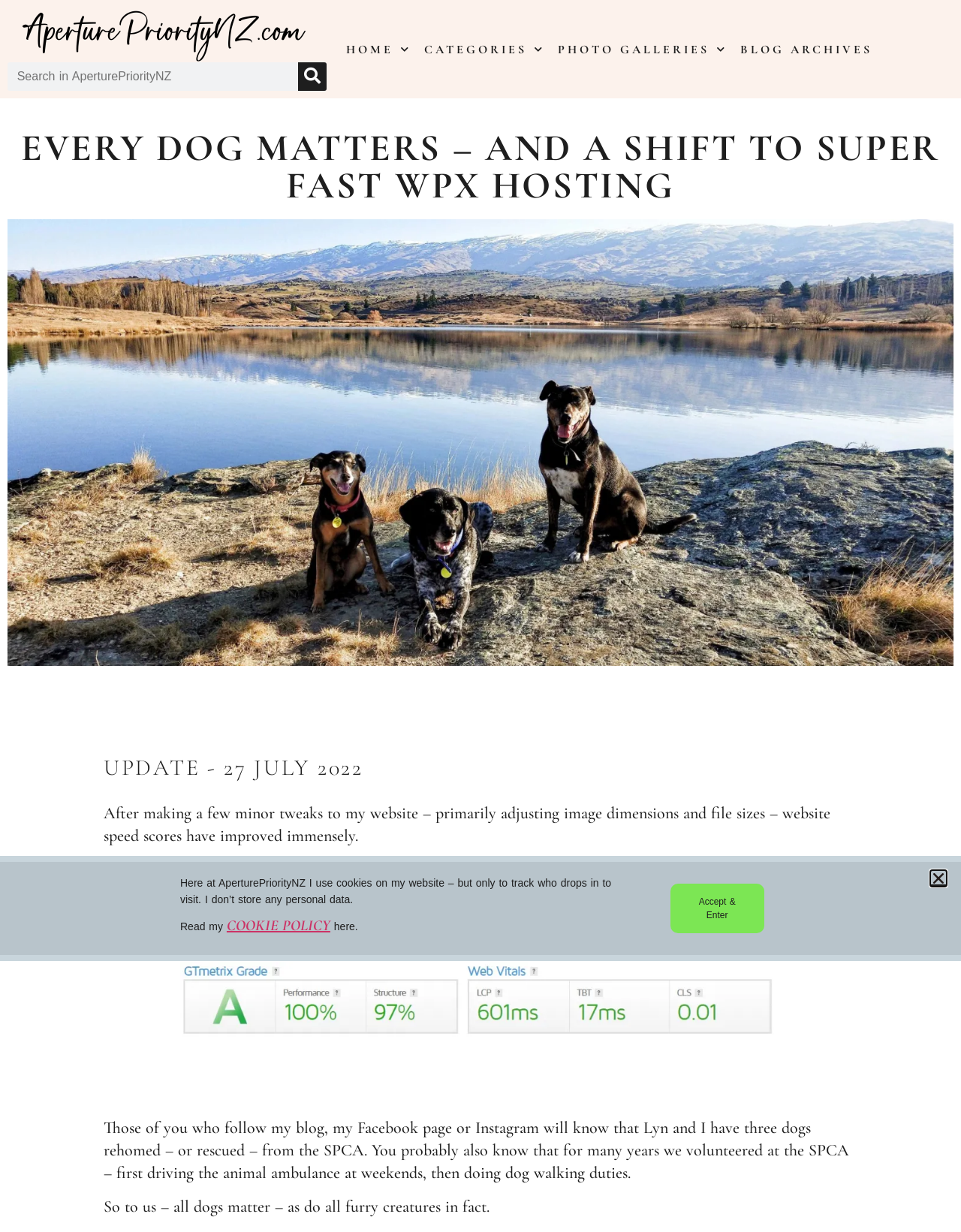Determine the bounding box coordinates for the region that must be clicked to execute the following instruction: "Click on the dotcom logo".

[0.014, 0.008, 0.327, 0.051]